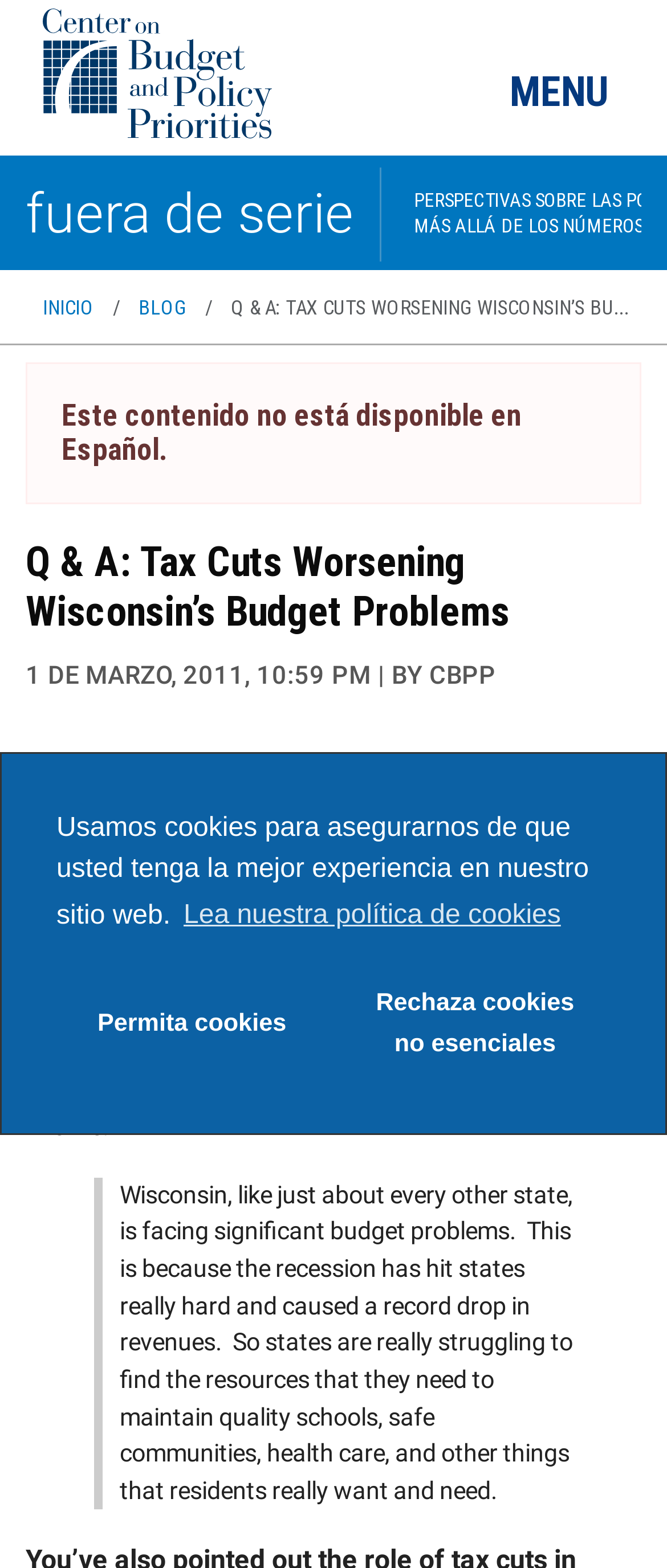Explain in detail what you observe on this webpage.

The webpage is a Q&A session discussing the budget situation in Wisconsin, specifically the impact of tax cuts on the state's budget problems. At the top of the page, there is a banner with a navigation menu on the right side, featuring a "MENU" button and a breadcrumb navigation with links to "INICIO" and "BLOG". Below the banner, there is a heading that reads "Q & A: Tax Cuts Worsening Wisconsin’s Budget Problems".

On the left side of the page, there is a section with a heading that reads "Nick Johnson, Vice President for State Fiscal Policy, discusses the budget situation in Wisconsin:". This section contains a block of text that introduces the topic of discussion, followed by a question about the state's budget situation.

The main content of the page is a blockquote that contains a response to the question, discussing the budget problems faced by Wisconsin and other states due to the recession. The response is attributed to Nick Johnson, Vice President for State Fiscal Policy.

At the bottom of the page, there is a cookie consent dialog with three buttons: "learn more about cookies", "dismiss cookie message", and "deny cookies". The dialog also contains a static text that explains the use of cookies on the website.

There are a total of 3 buttons on the page, 2 links, 1 image, and 14 static text elements. The image is located at the top left corner of the page and is an icon for the "Inicio" link. The static text elements are scattered throughout the page, providing additional information and context to the discussion.